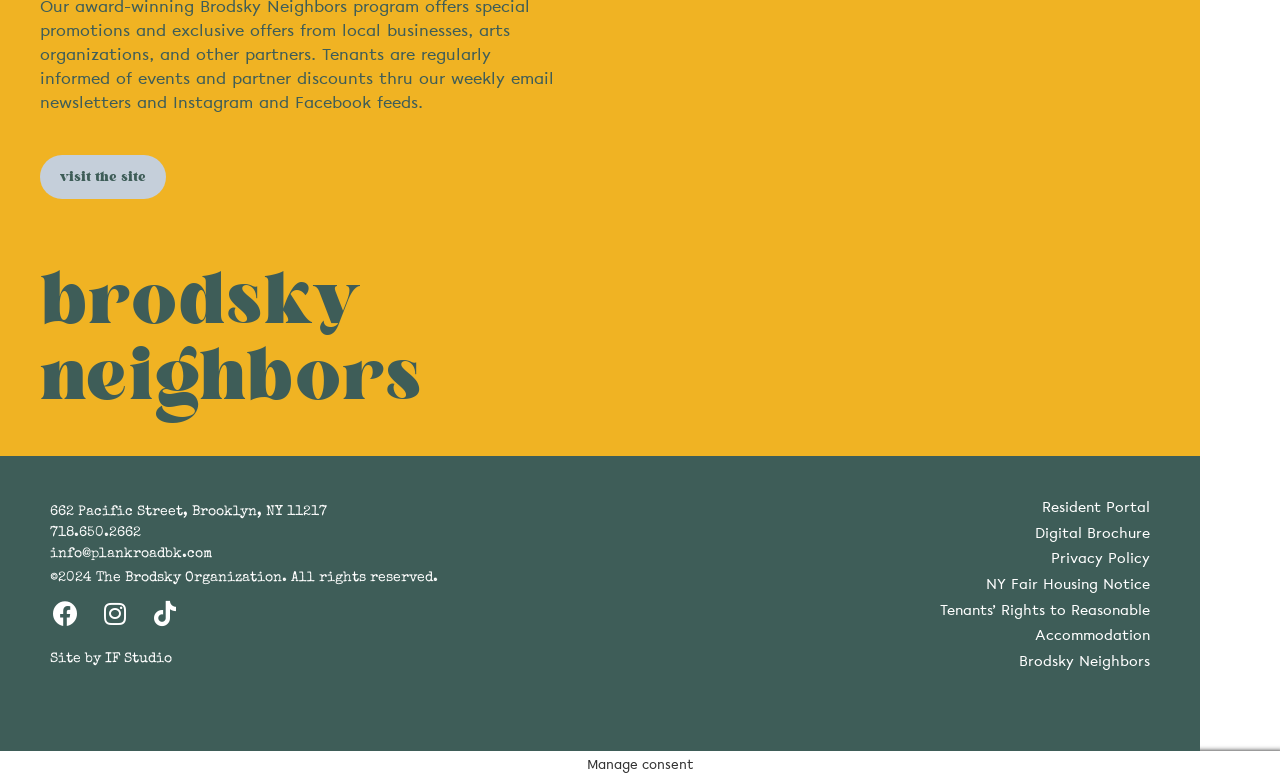Provide a short answer to the following question with just one word or phrase: What social media platforms are linked?

Facebook, Instagram, Tiktok